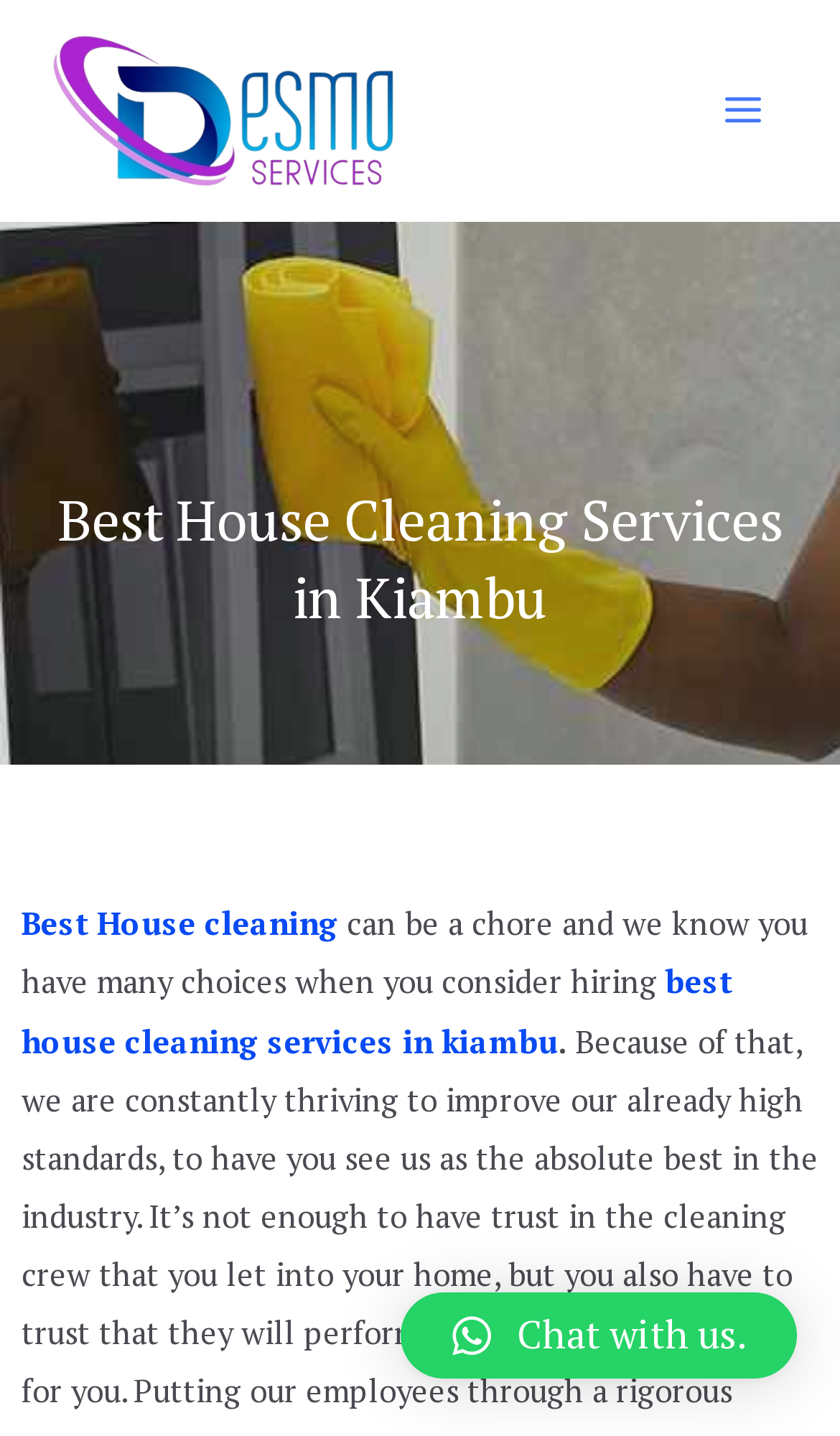Answer the question below using just one word or a short phrase: 
What is the purpose of the button at the bottom?

To chat with us